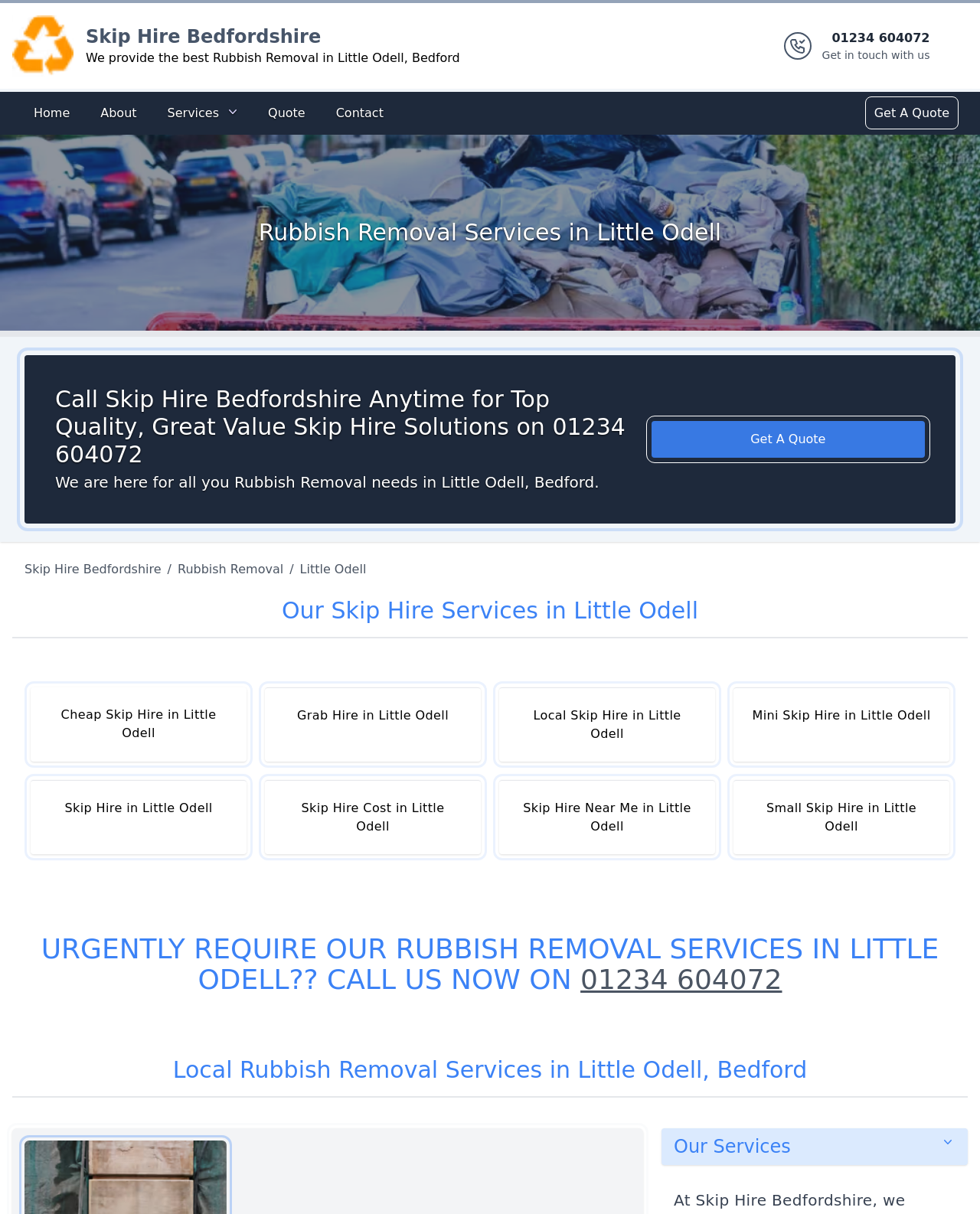Identify the bounding box coordinates for the UI element described by the following text: "Skip Hire Bedfordshire". Provide the coordinates as four float numbers between 0 and 1, in the format [left, top, right, bottom].

[0.025, 0.462, 0.171, 0.477]